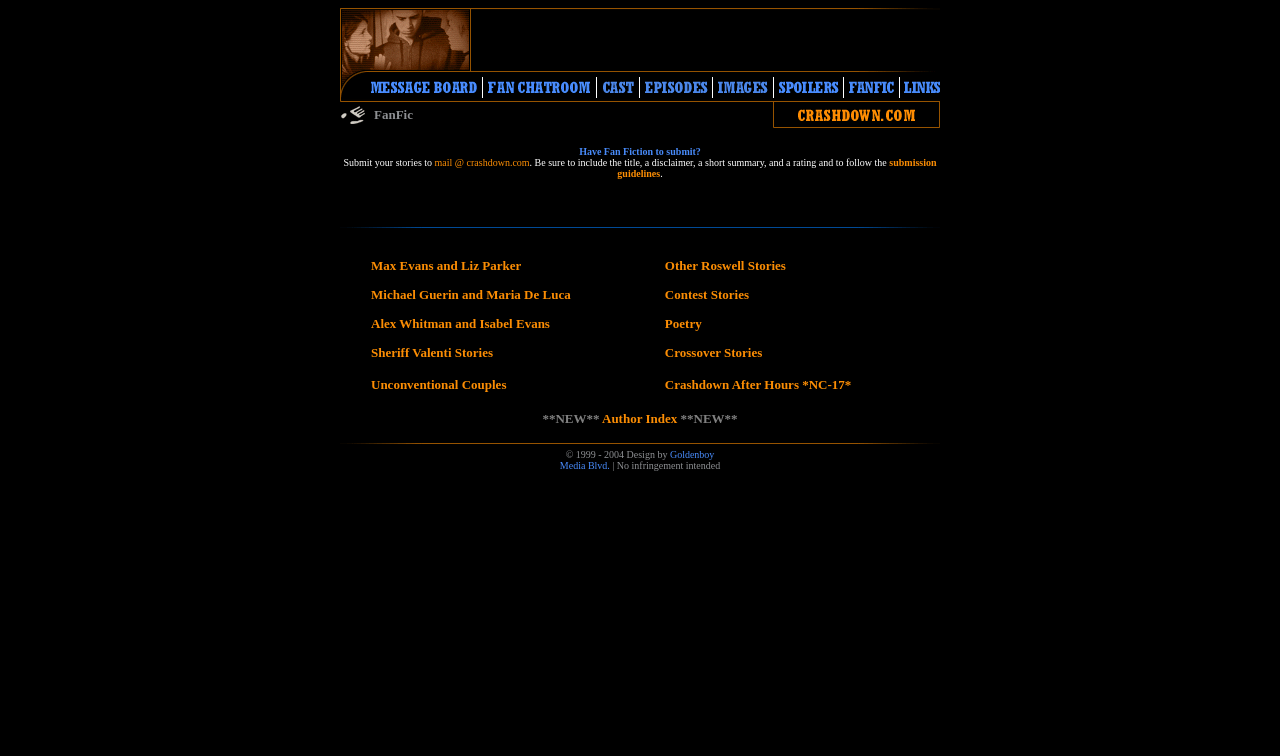Specify the bounding box coordinates of the area to click in order to execute this command: 'Read Poetry'. The coordinates should consist of four float numbers ranging from 0 to 1, and should be formatted as [left, top, right, bottom].

[0.519, 0.418, 0.548, 0.438]